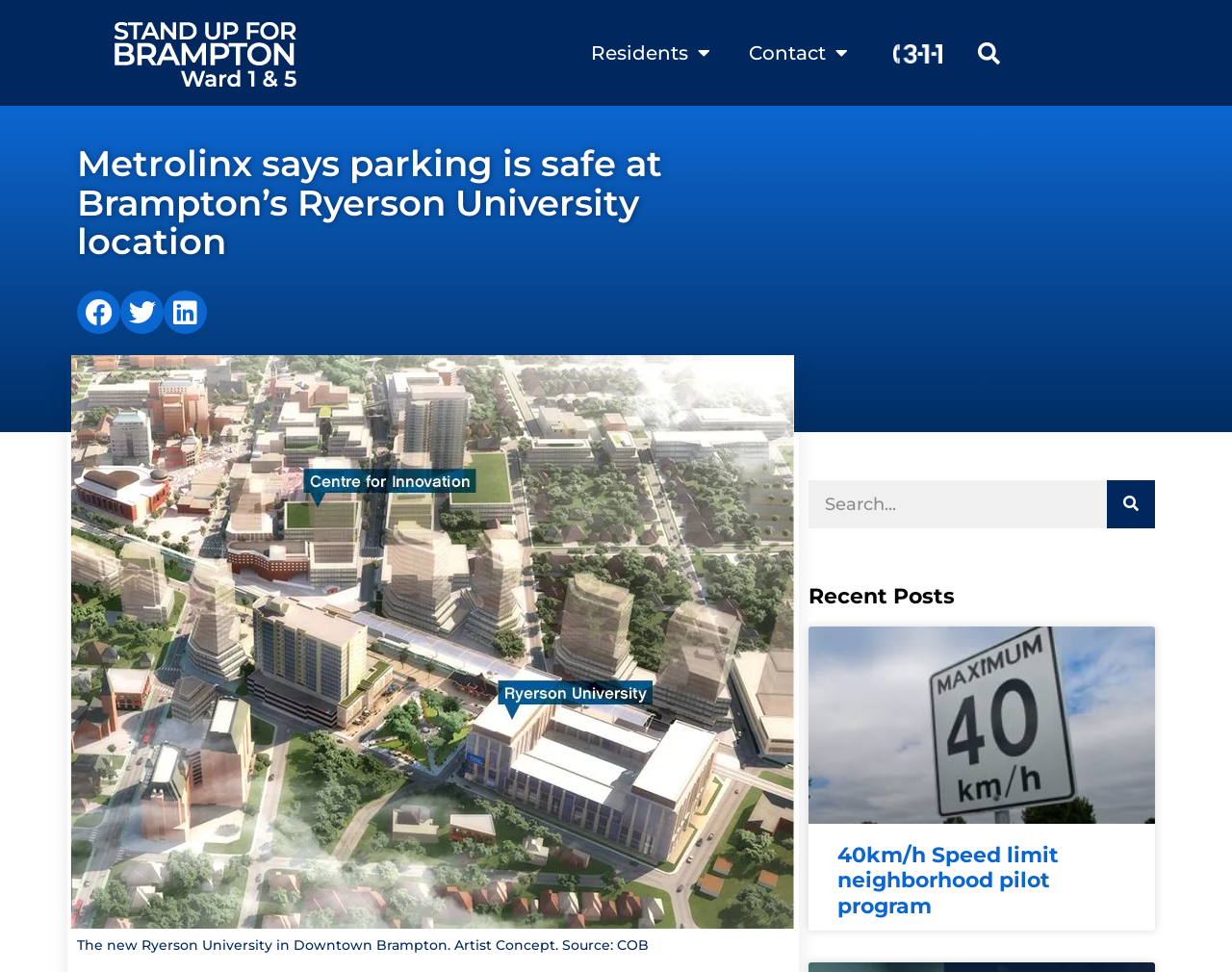Identify the bounding box for the UI element specified in this description: "ANDREW HARRISON, Staff Writer". The coordinates must be four float numbers between 0 and 1, formatted as [left, top, right, bottom].

None